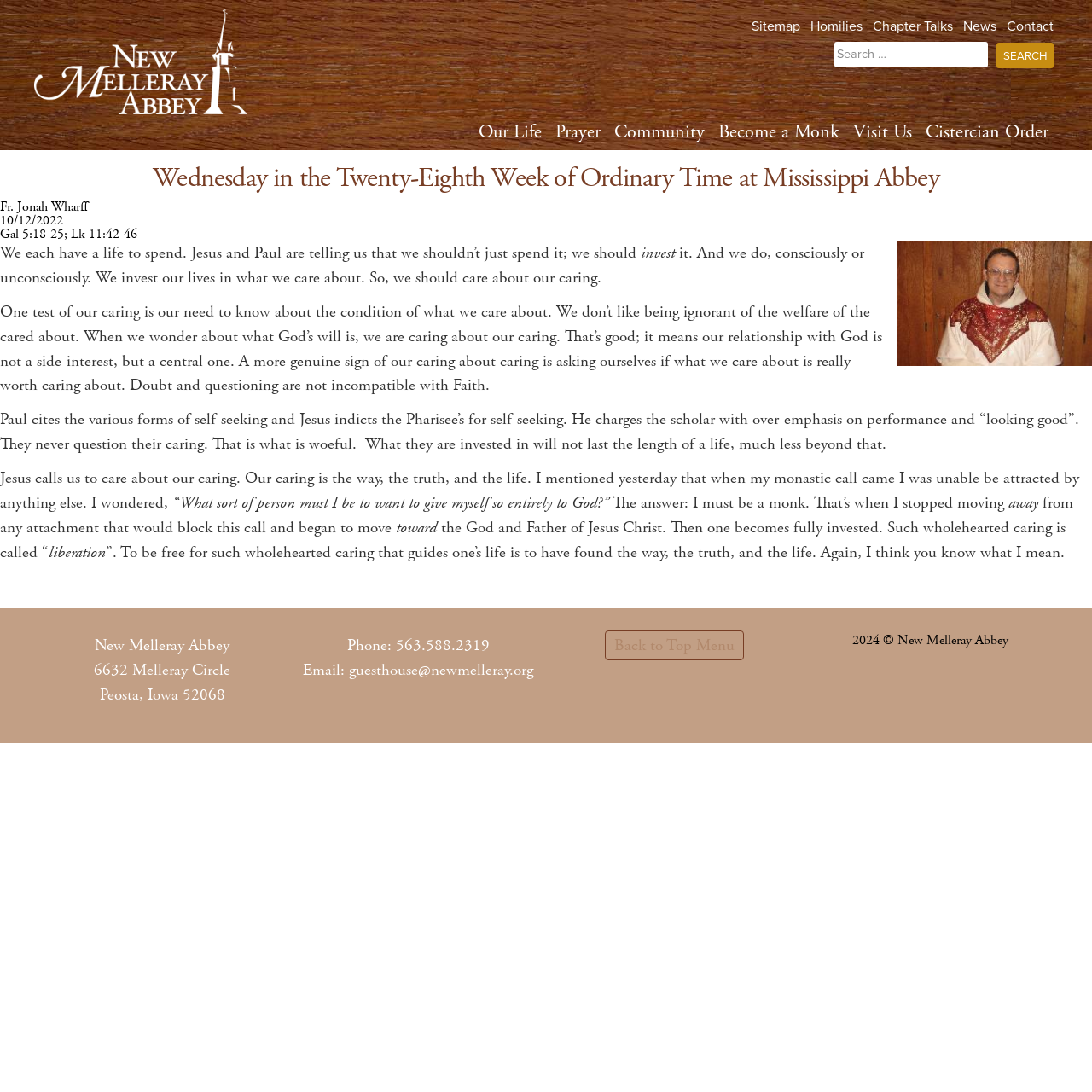How many links are there in the top menu?
Refer to the image and respond with a one-word or short-phrase answer.

6